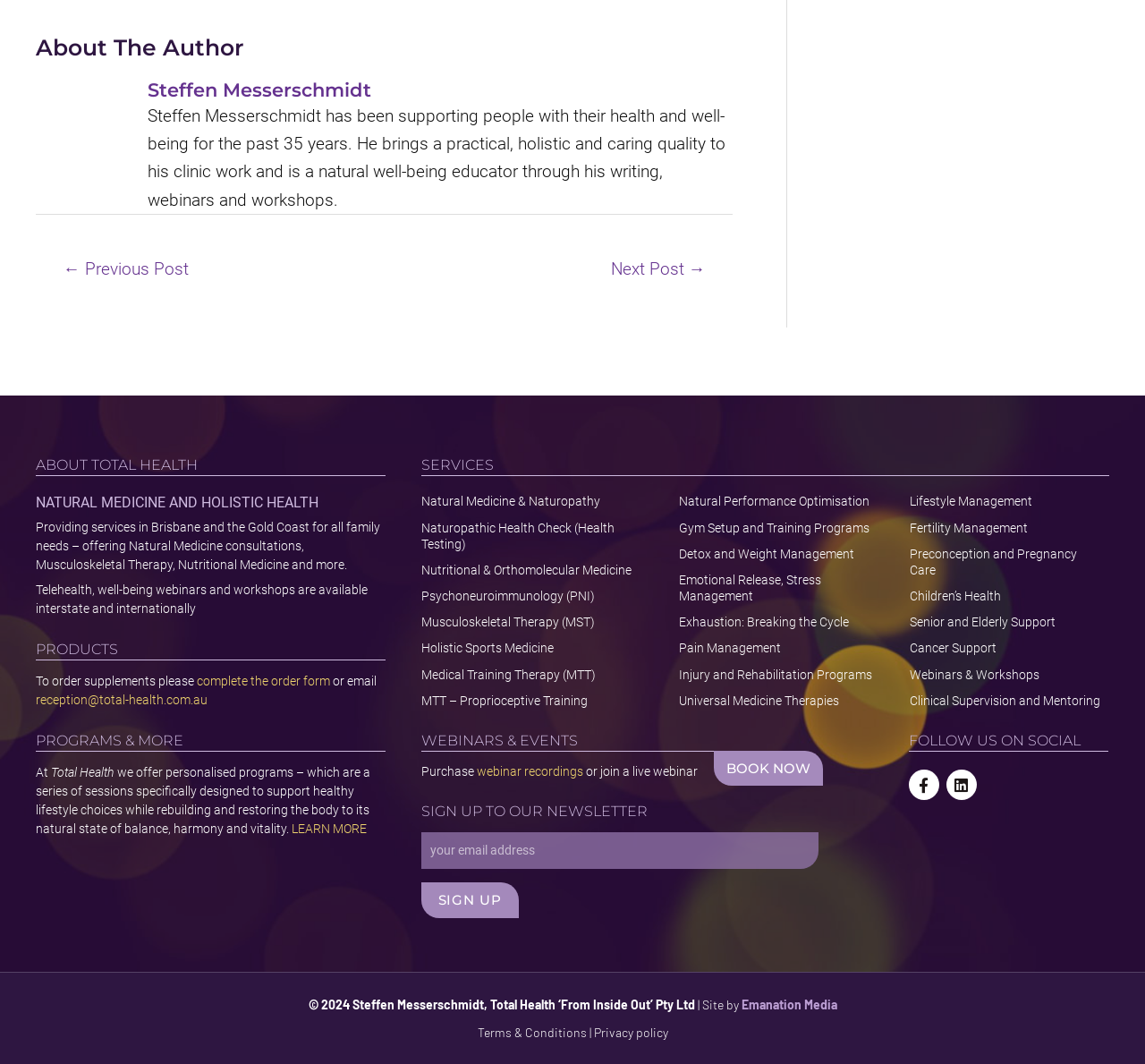Please answer the following question using a single word or phrase: 
How can I contact Total Health?

Email or phone